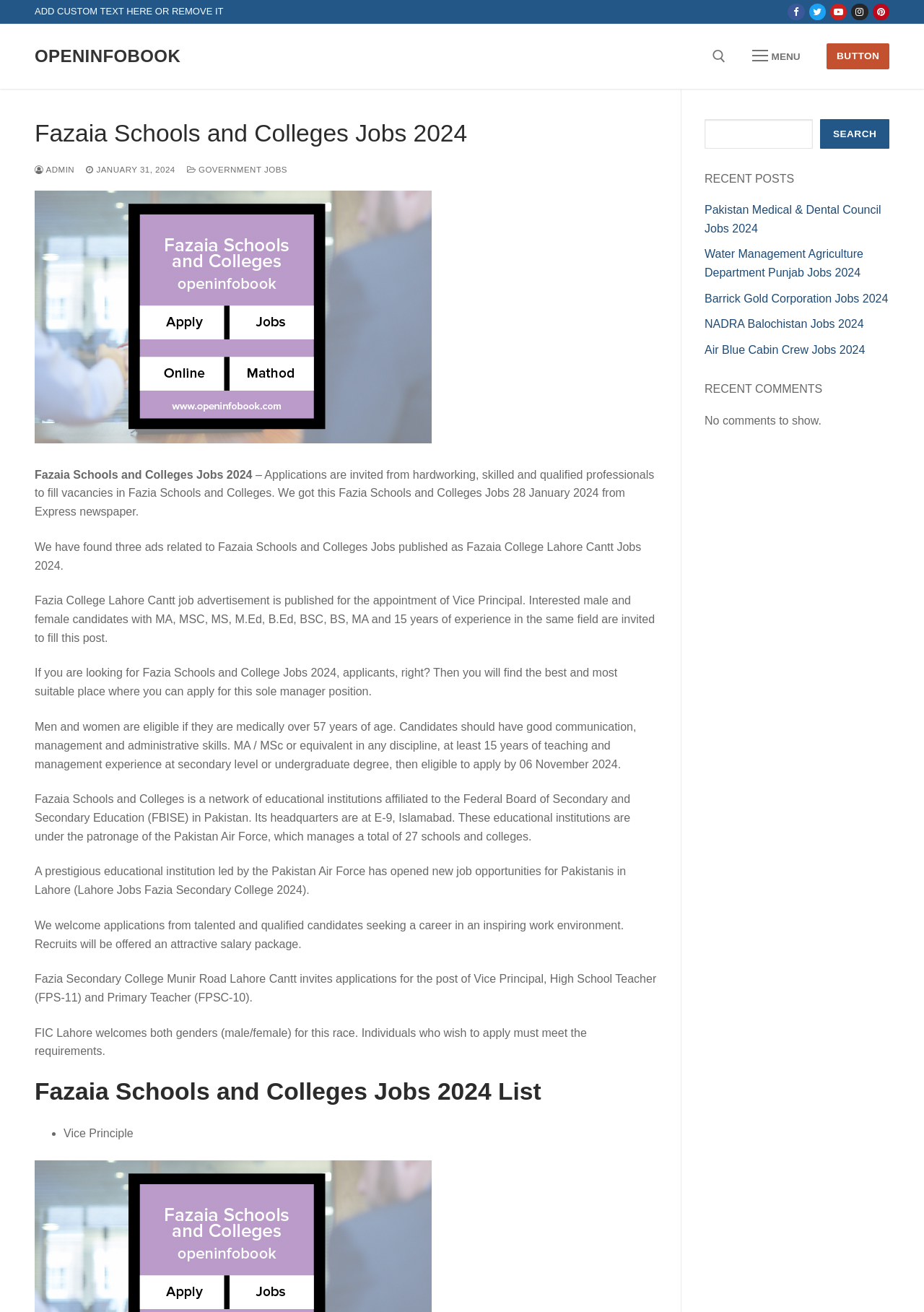Kindly provide the bounding box coordinates of the section you need to click on to fulfill the given instruction: "Apply for Vice Principle position".

[0.069, 0.859, 0.144, 0.868]